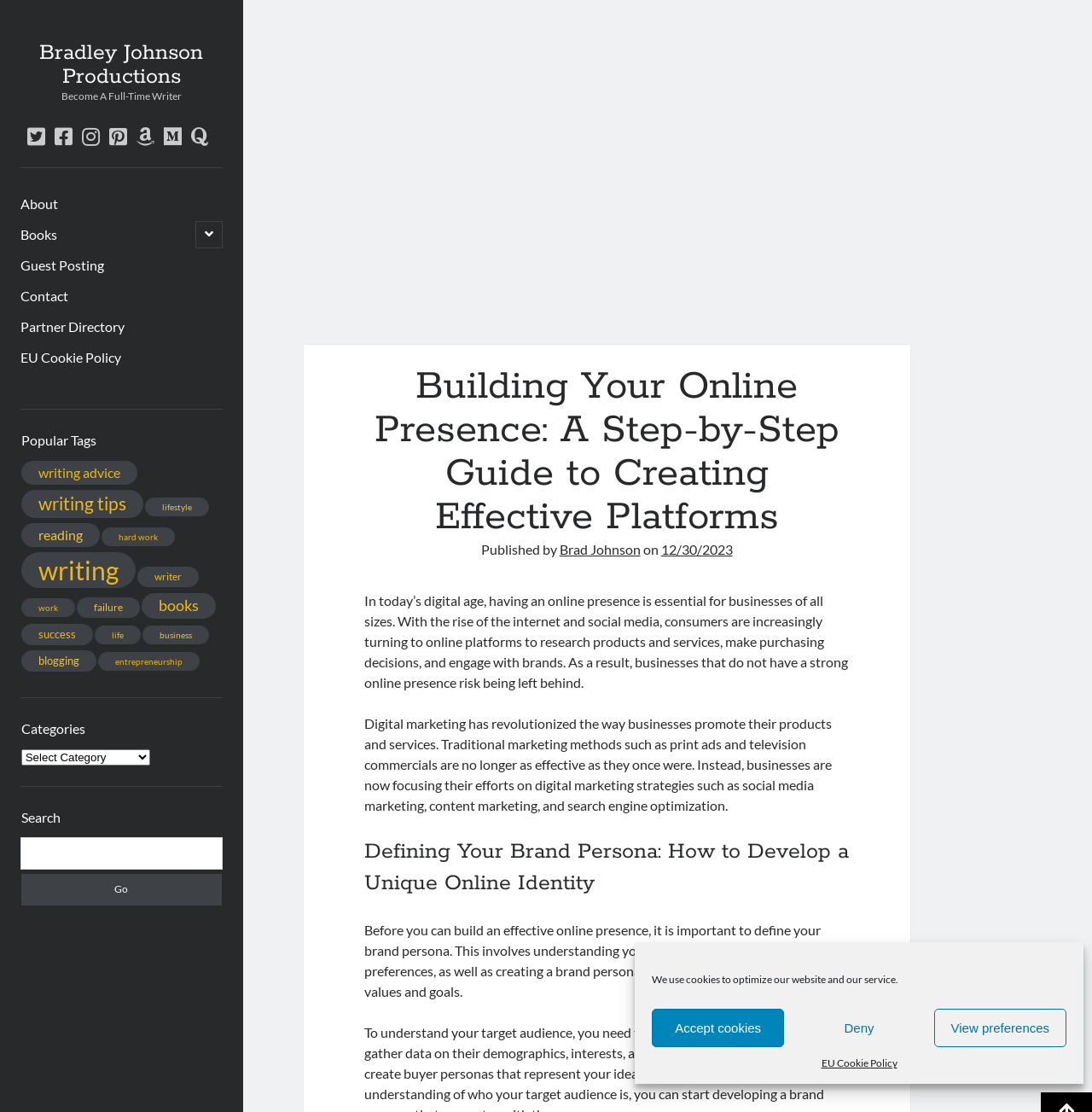Provide a single word or phrase to answer the given question: 
What is the purpose of the search box?

To search the website